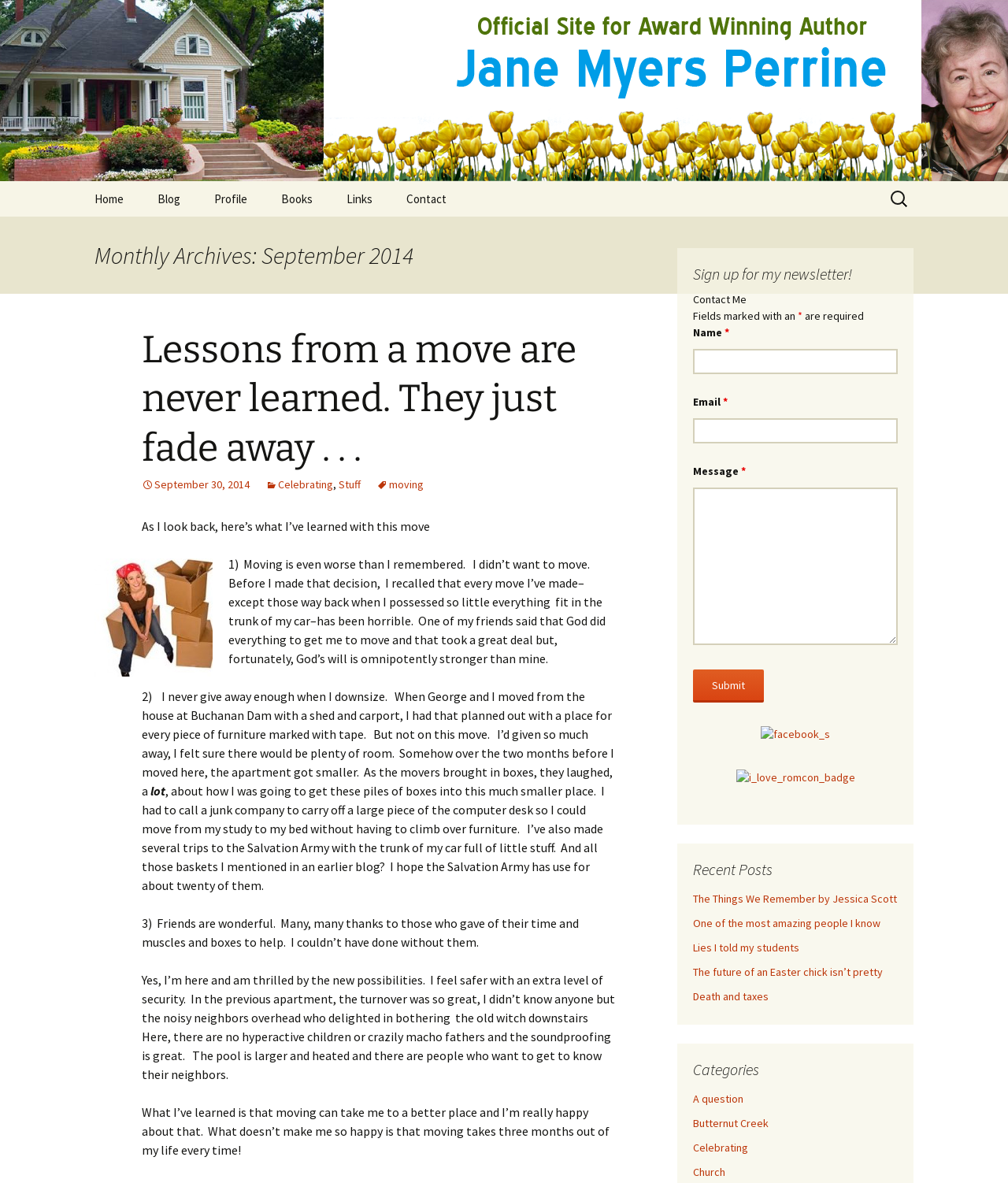Determine the bounding box coordinates of the element's region needed to click to follow the instruction: "Sign up for the newsletter". Provide these coordinates as four float numbers between 0 and 1, formatted as [left, top, right, bottom].

[0.688, 0.223, 0.891, 0.24]